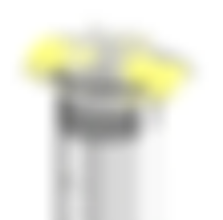Offer a detailed explanation of the image and its components.

The image showcases a close-up view of a component related to syringe design, specifically featuring a clip mounted on the outer cylinder. This clip is designed to help maintain inner pressure within the syringe, ensuring functionality during use. The visual highlights the structure and placement of the clip, emphasizing its importance in the operation of the syringe, particularly in applications requiring precise control of fluid transfer. Additionally, the image is set against a minimalist background, allowing for a clear focus on the clip and its integration into the syringe.